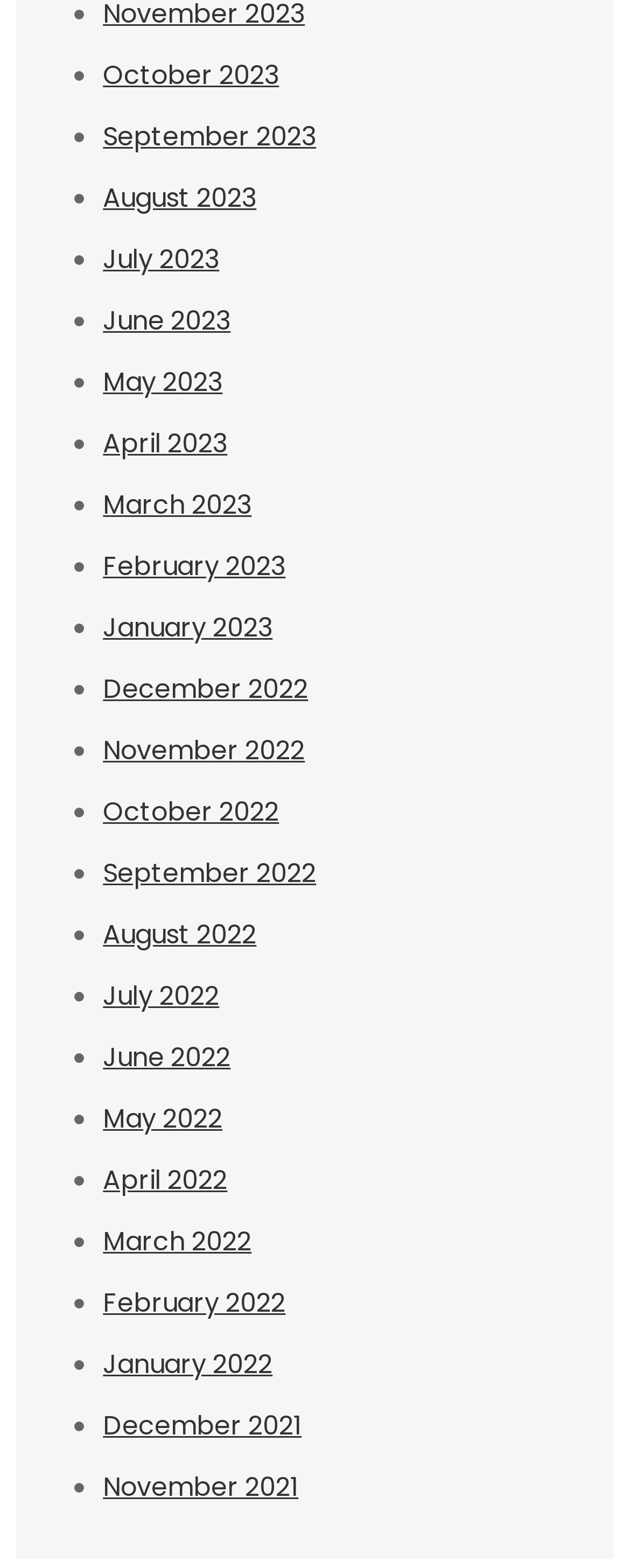Determine the bounding box for the described UI element: "May 2022".

[0.163, 0.702, 0.353, 0.726]